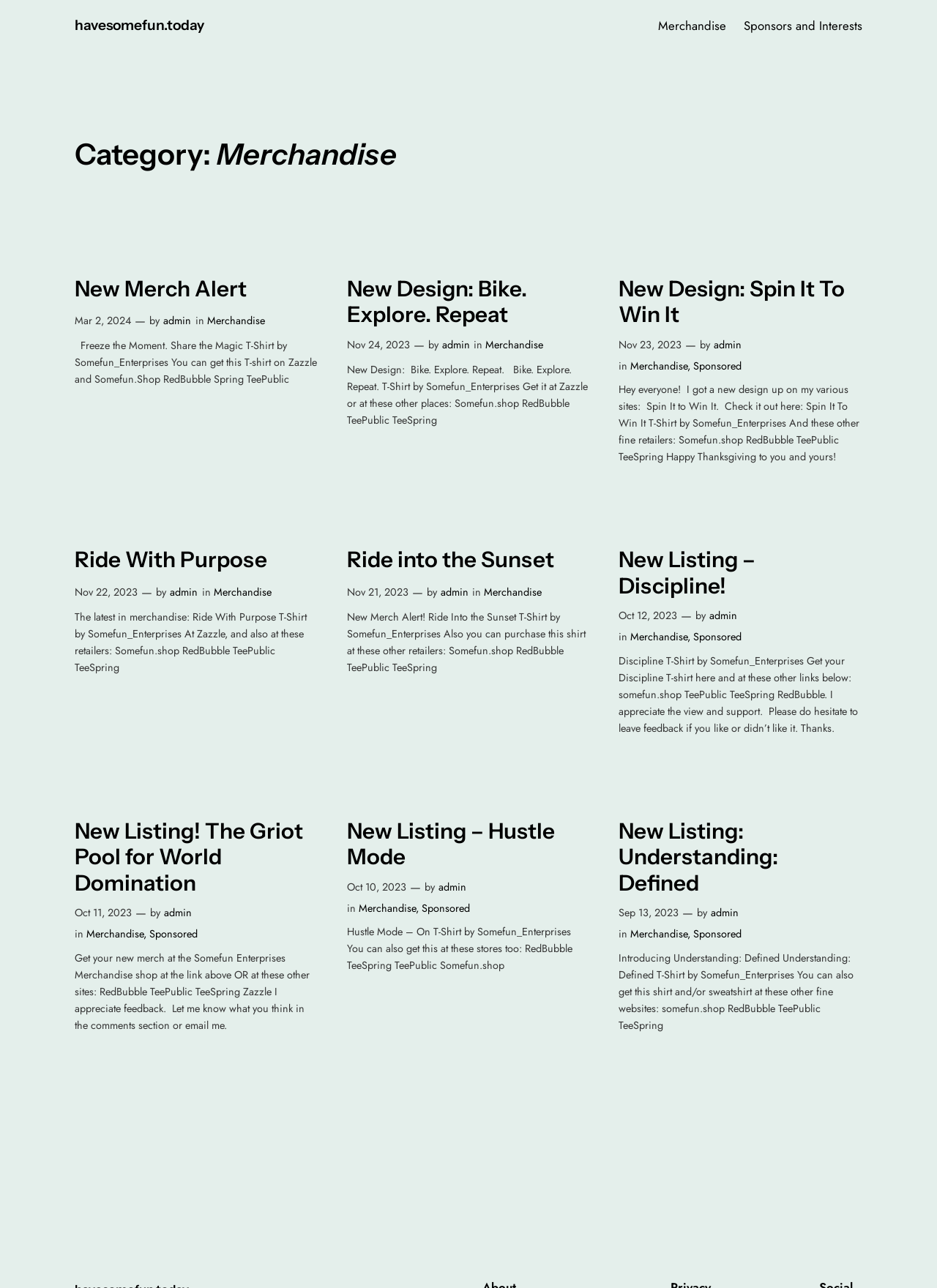Highlight the bounding box coordinates of the element that should be clicked to carry out the following instruction: "Visit the 'havesomefun.today' homepage". The coordinates must be given as four float numbers ranging from 0 to 1, i.e., [left, top, right, bottom].

[0.08, 0.012, 0.218, 0.026]